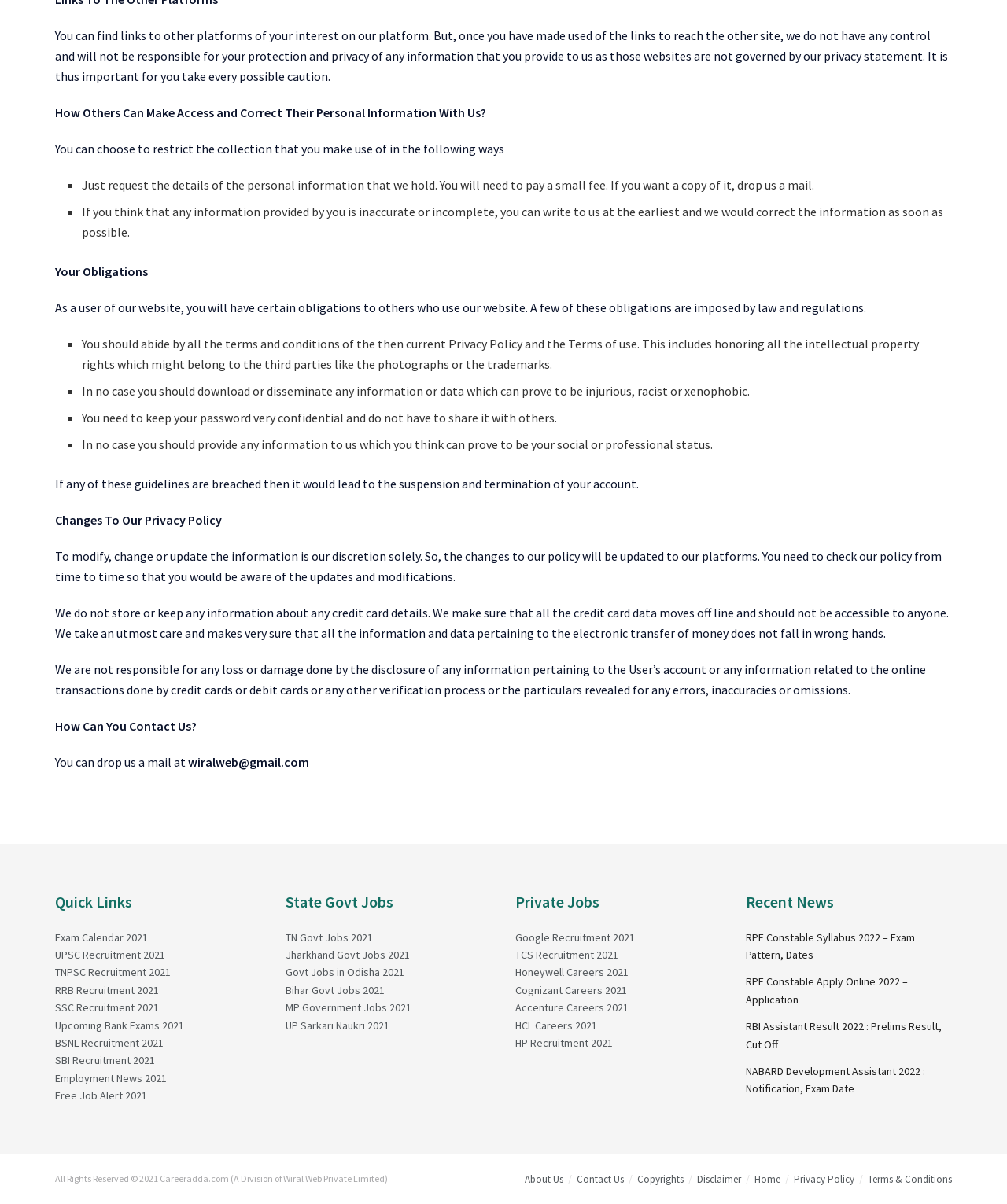Use the details in the image to answer the question thoroughly: 
What are the obligations of users on the website?

According to the webpage, users of the website have certain obligations, including abiding by the terms and conditions of the website, honoring intellectual property rights, and not downloading or disseminating harmful information.